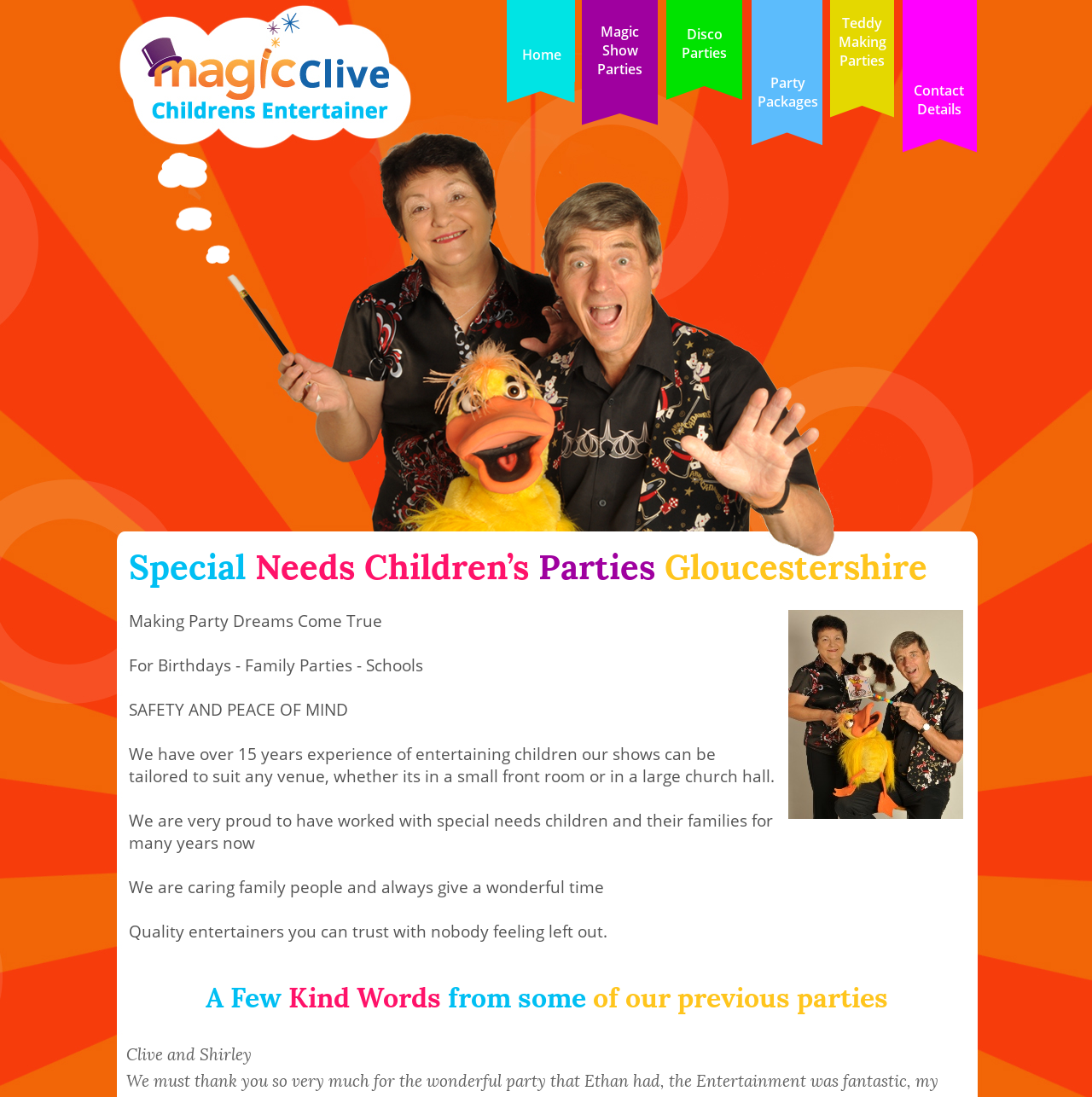What kind of children do the entertainers work with?
Using the information from the image, answer the question thoroughly.

The webpage mentions 'Special Needs Children’s Parties Gloucestershire' and 'We are very proud to have worked with special needs children and their families for many years now', which suggests that the entertainers work with special needs children.